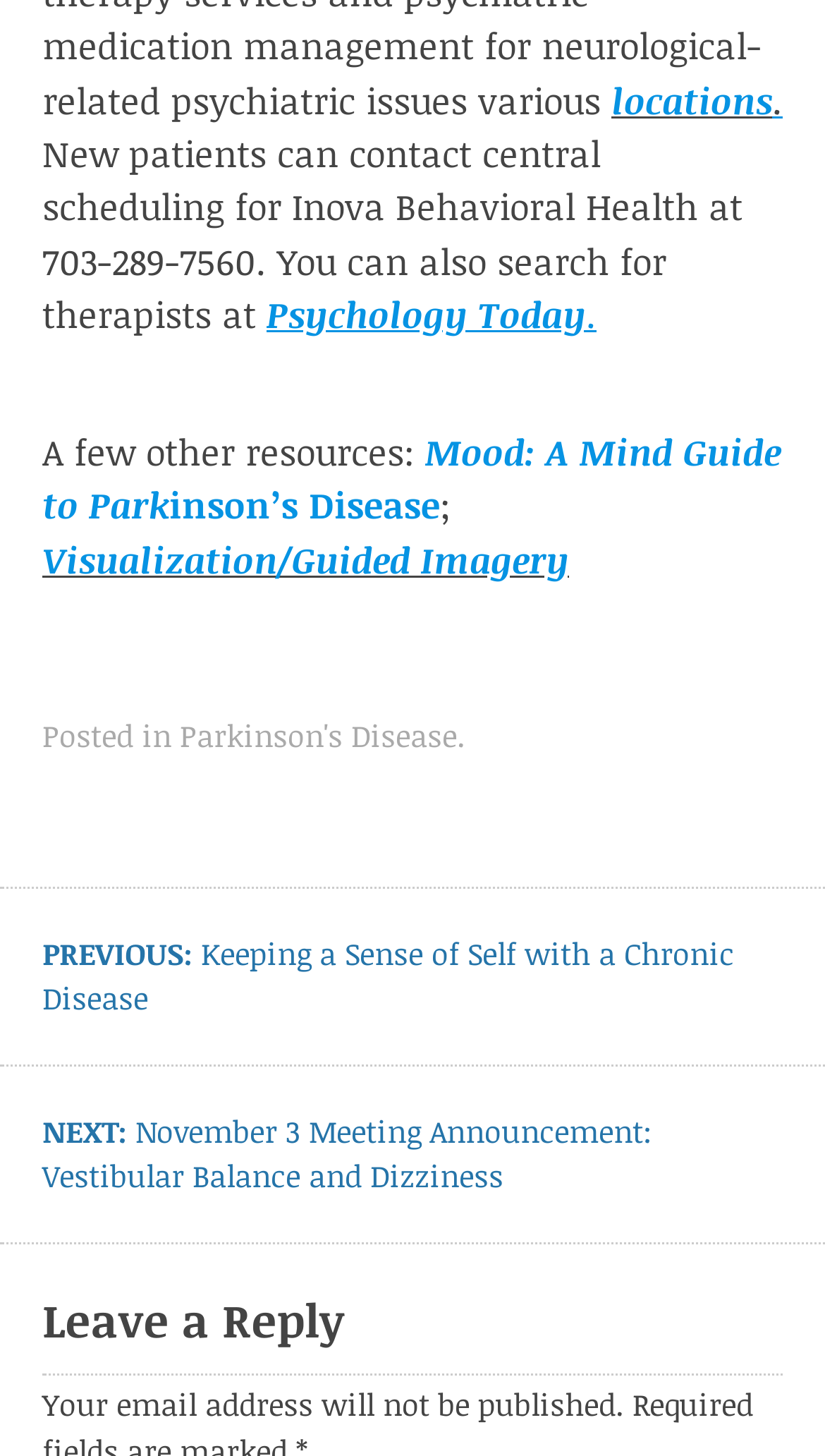Kindly determine the bounding box coordinates of the area that needs to be clicked to fulfill this instruction: "Read the previous post: Keeping a Sense of Self with a Chronic Disease".

[0.051, 0.64, 0.89, 0.699]